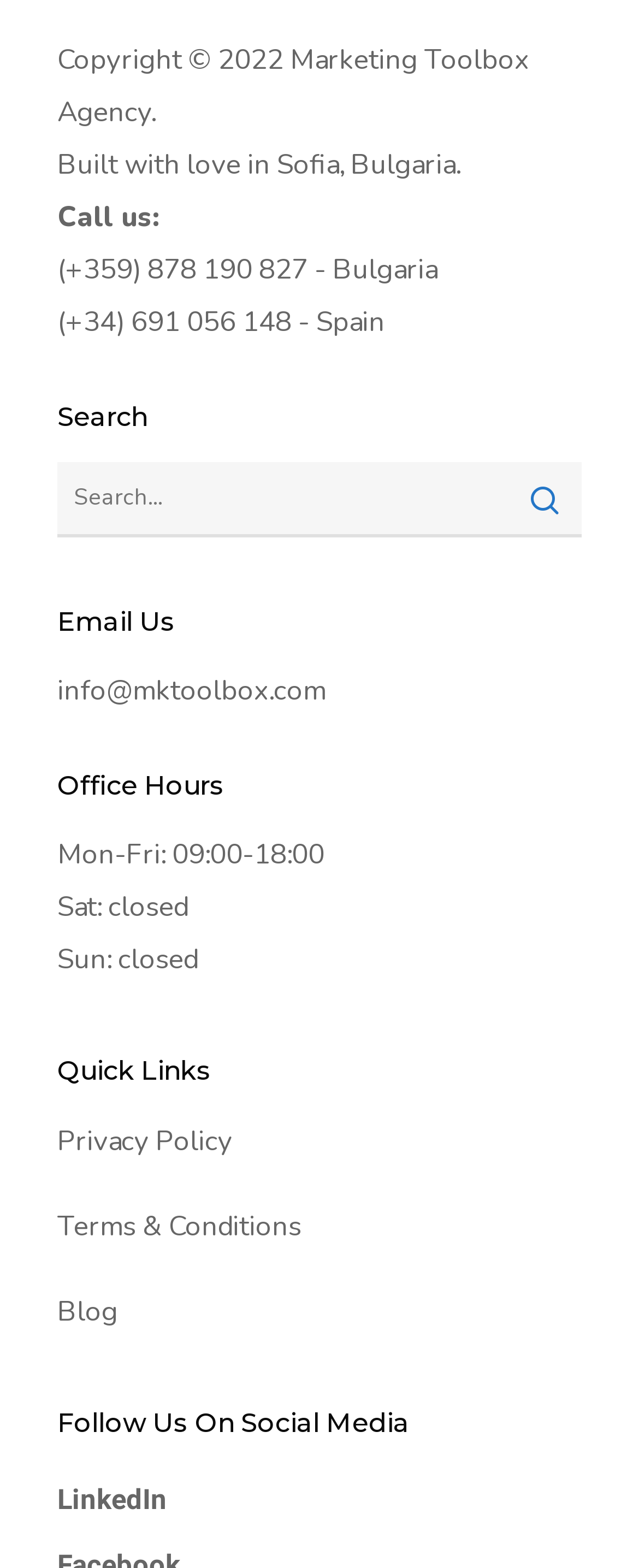Pinpoint the bounding box coordinates of the clickable area necessary to execute the following instruction: "Follow us on LinkedIn". The coordinates should be given as four float numbers between 0 and 1, namely [left, top, right, bottom].

[0.09, 0.94, 0.91, 0.973]